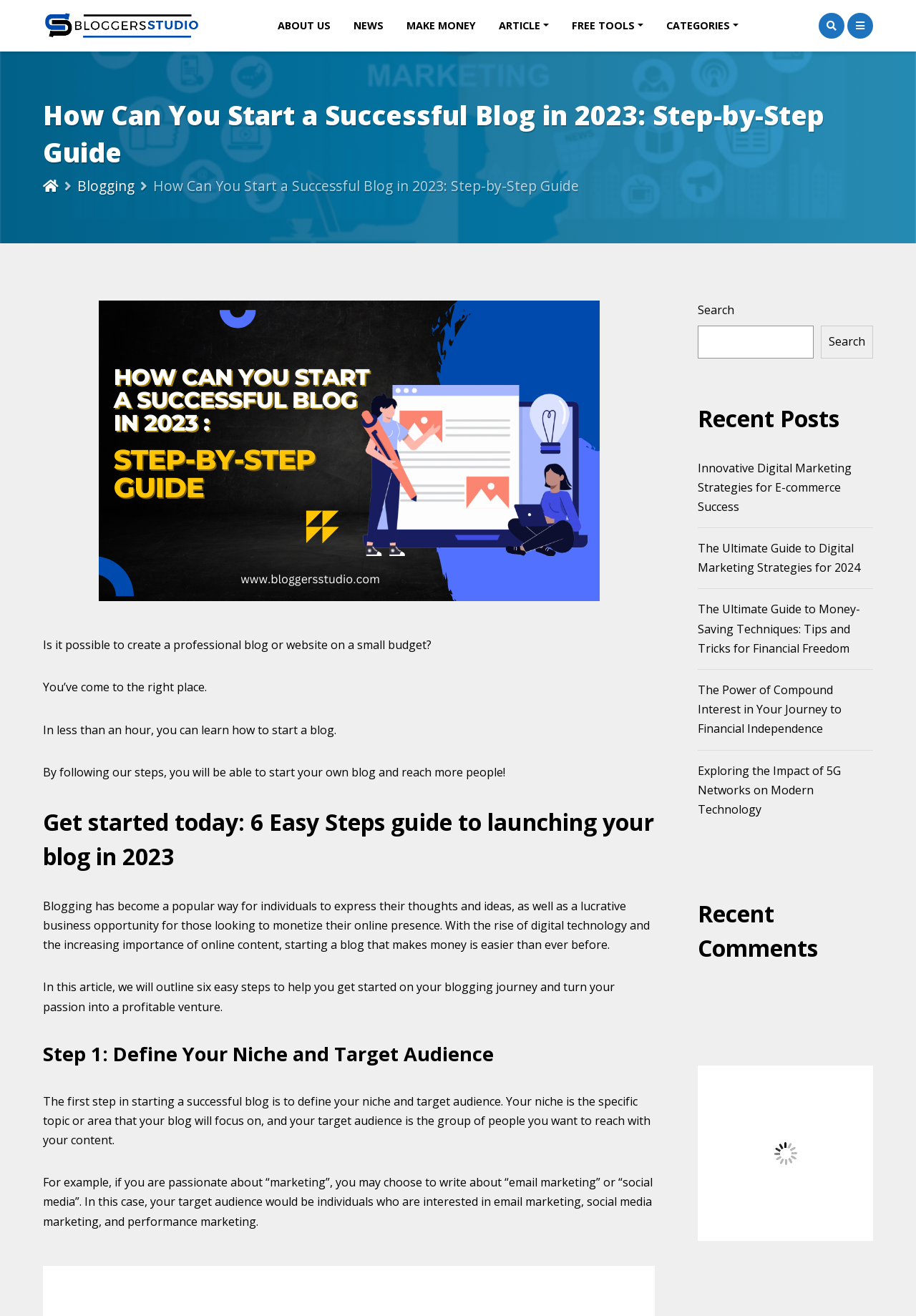From the webpage screenshot, predict the bounding box coordinates (top-left x, top-left y, bottom-right x, bottom-right y) for the UI element described here: WordPress Theme

[0.612, 0.076, 0.762, 0.107]